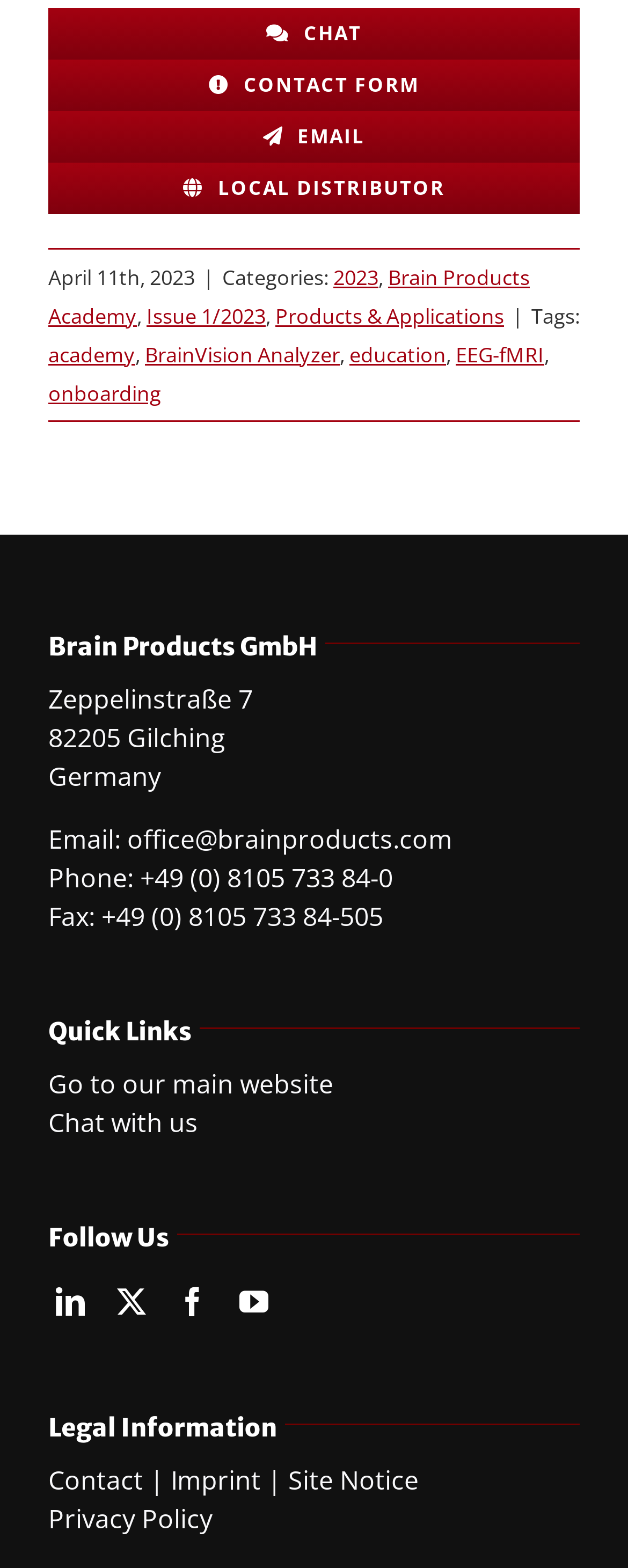Please specify the bounding box coordinates of the region to click in order to perform the following instruction: "Follow us on LinkedIn".

[0.088, 0.82, 0.135, 0.839]